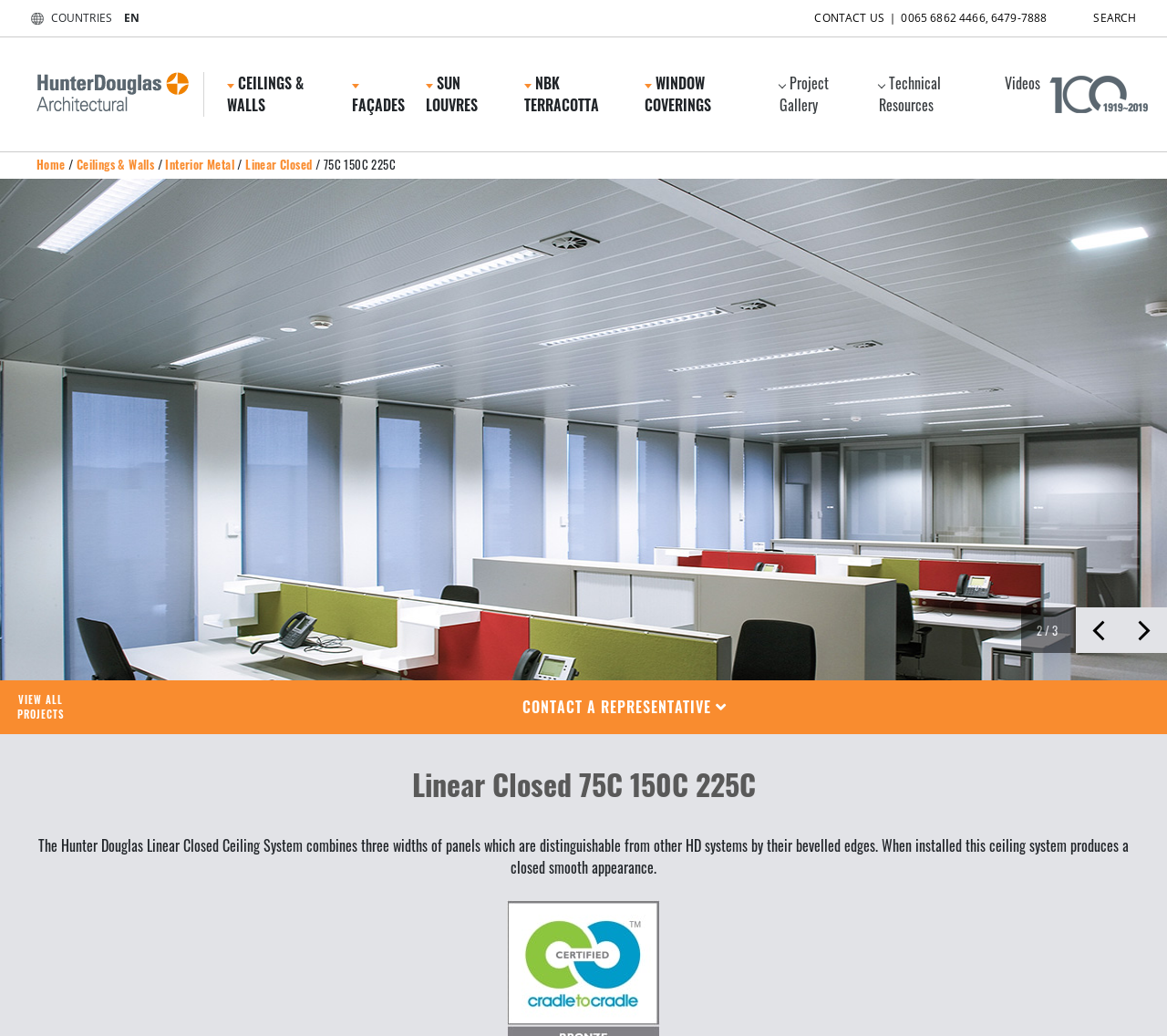Determine the bounding box coordinates for the UI element with the following description: "Project Gallery". The coordinates should be four float numbers between 0 and 1, represented as [left, top, right, bottom].

[0.661, 0.069, 0.746, 0.113]